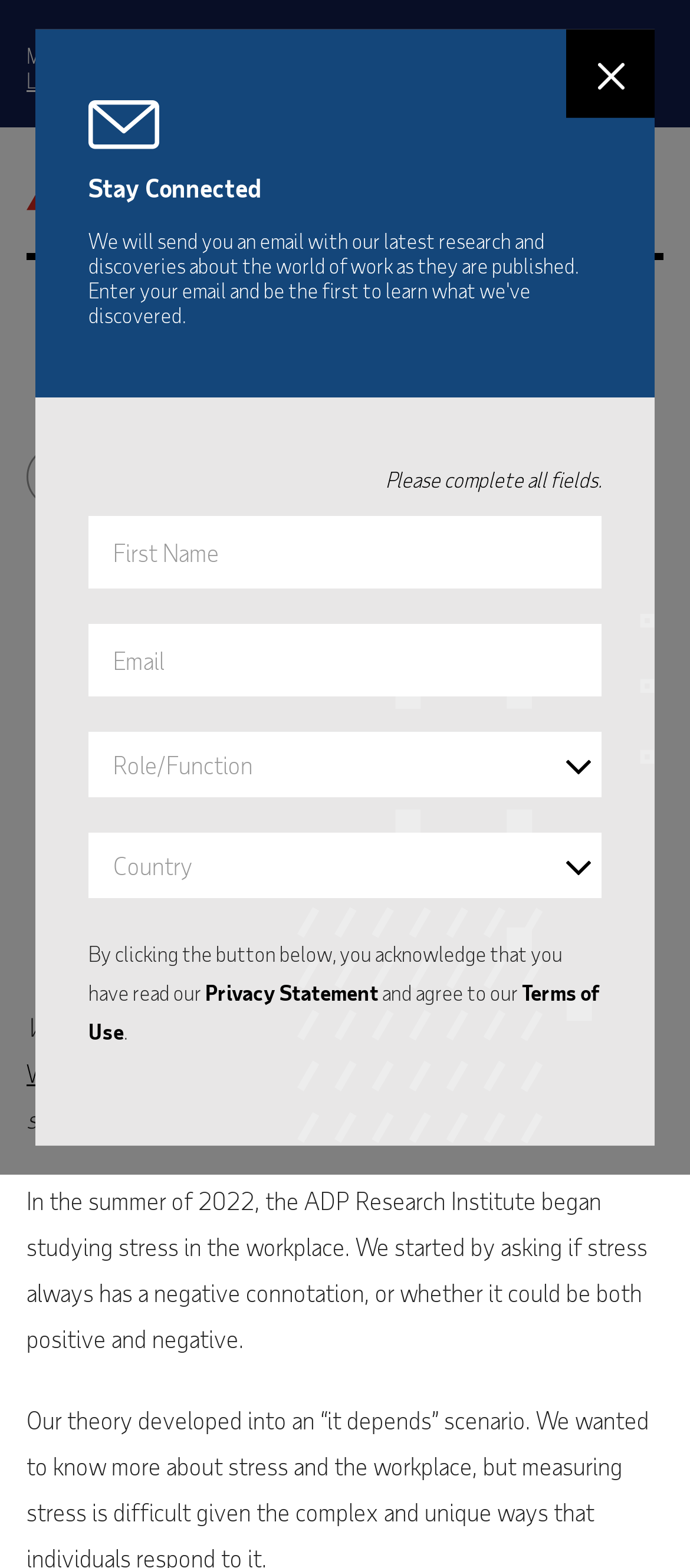Please answer the following question as detailed as possible based on the image: 
What is the purpose of the 'Stay Connected' section?

The 'Stay Connected' section contains input fields for first name and email, and a button to submit the information. This suggests that the purpose of this section is to allow users to subscribe to updates or newsletters from the ADP Research Institute.